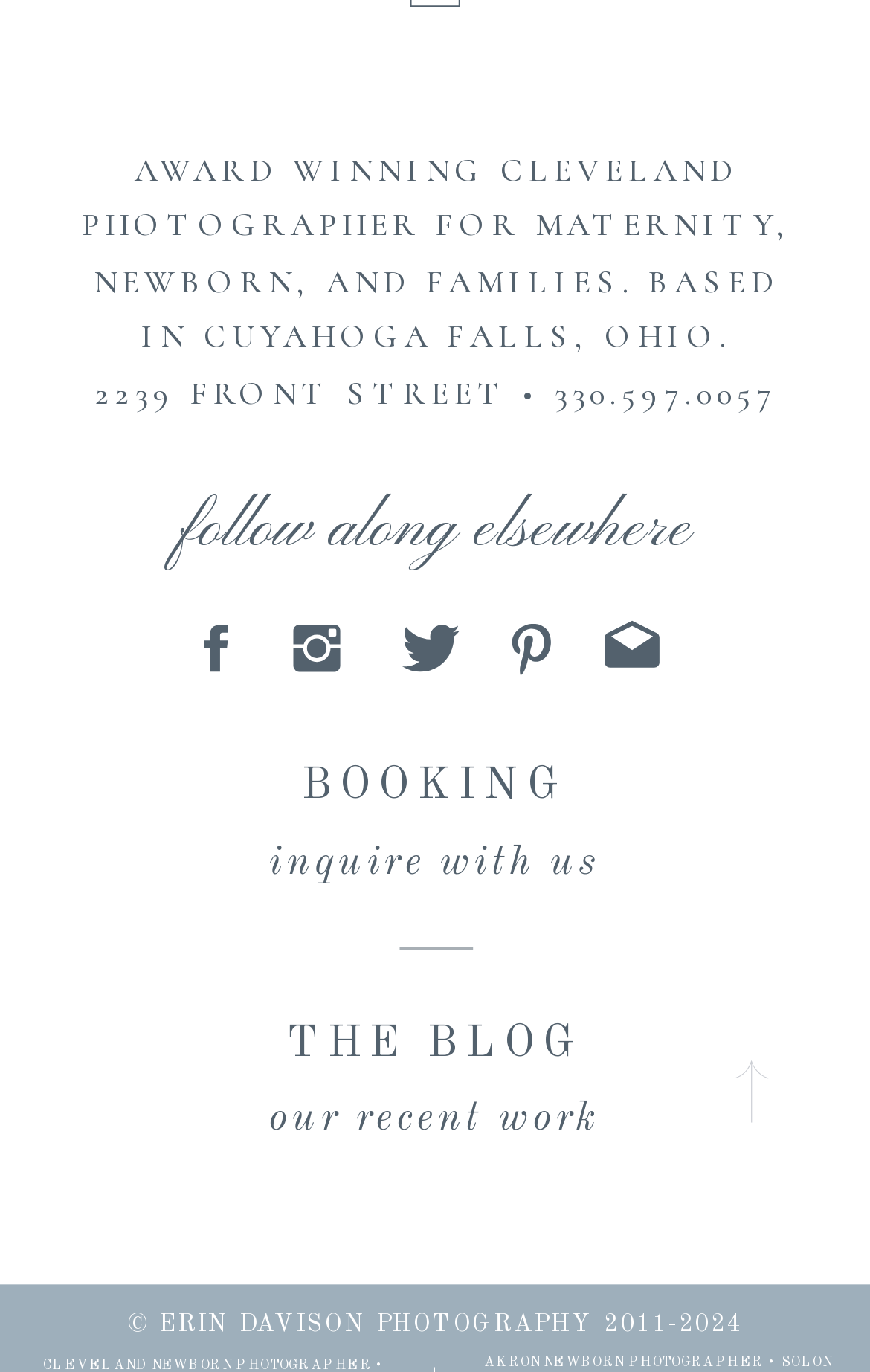Please determine the bounding box coordinates for the element with the description: "inquire with us".

[0.191, 0.609, 0.806, 0.681]